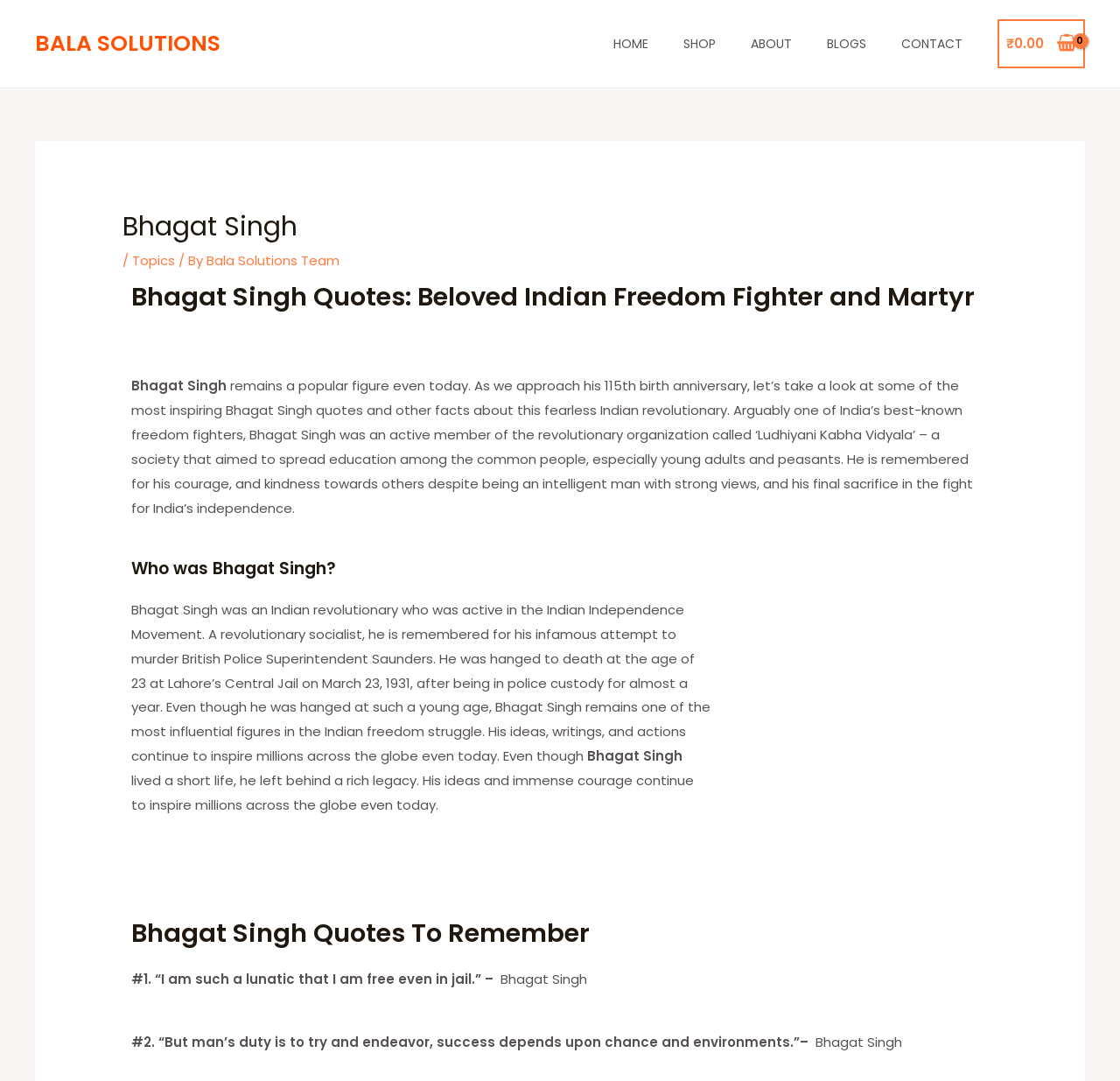Determine the bounding box coordinates in the format (top-left x, top-left y, bottom-right x, bottom-right y). Ensure all values are floating point numbers between 0 and 1. Identify the bounding box of the UI element described by: Audio Converter Mac Windows

None